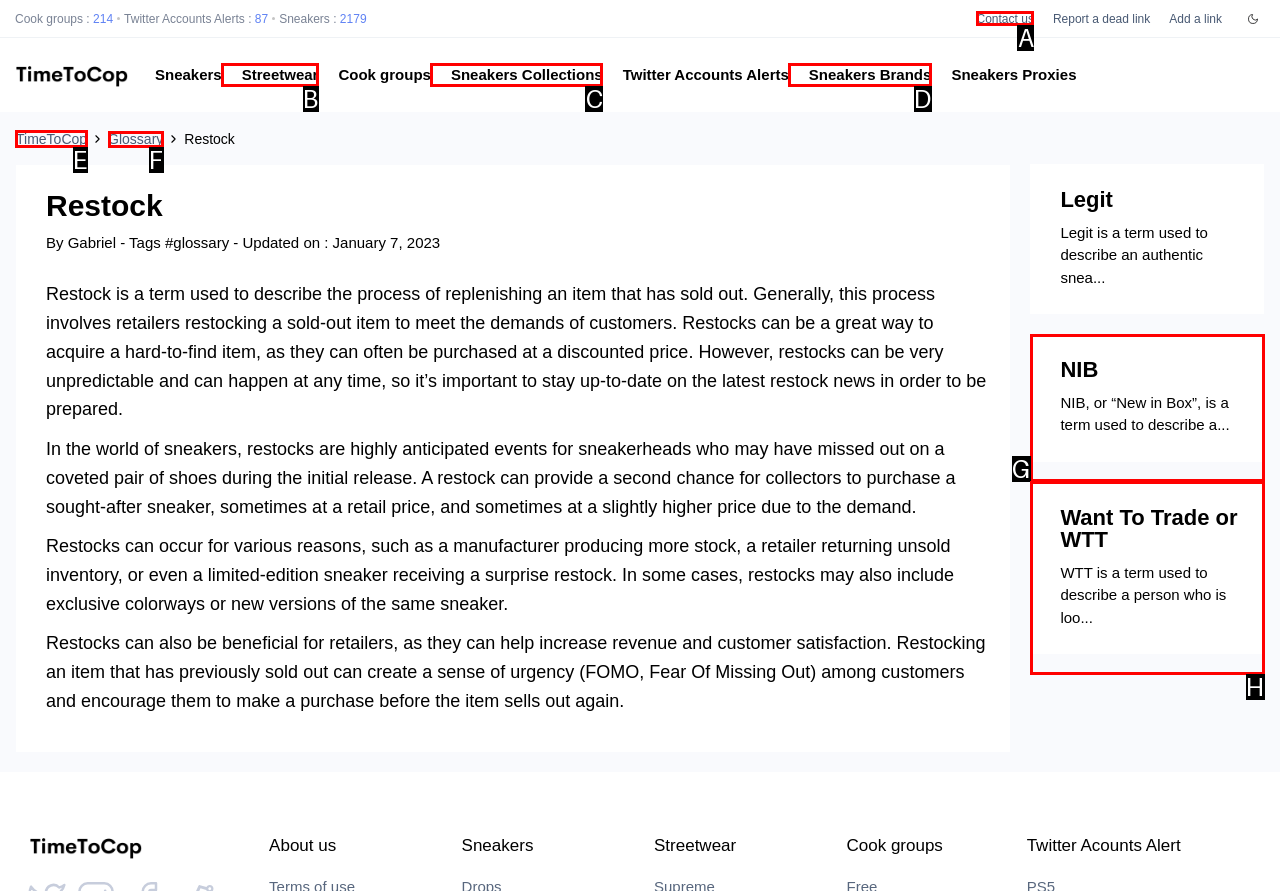Select the UI element that should be clicked to execute the following task: Click on TimeToCop
Provide the letter of the correct choice from the given options.

E